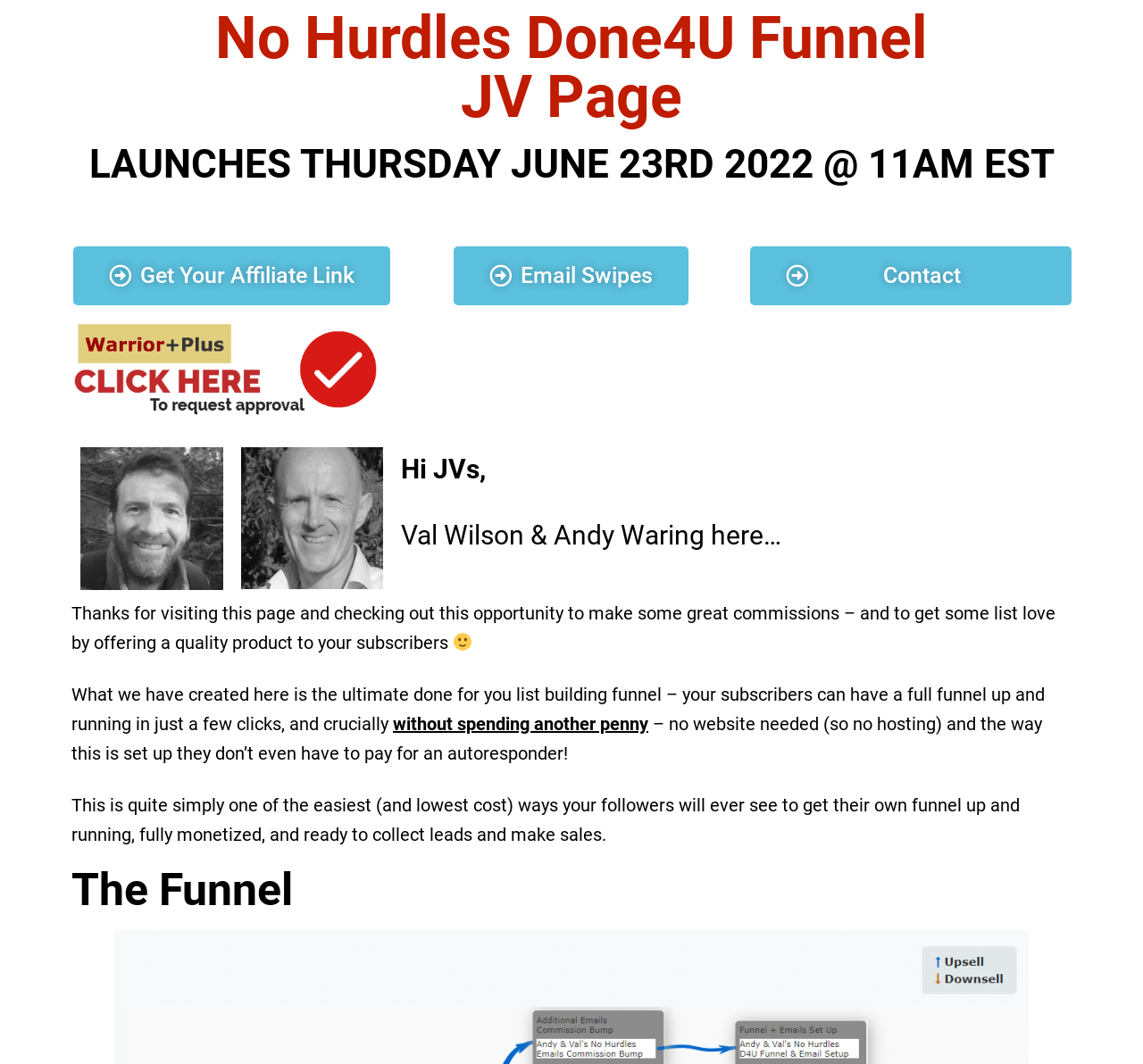Bounding box coordinates are given in the format (top-left x, top-left y, bottom-right x, bottom-right y). All values should be floating point numbers between 0 and 1. Provide the bounding box coordinate for the UI element described as: Get Your Affiliate Link

[0.064, 0.232, 0.342, 0.287]